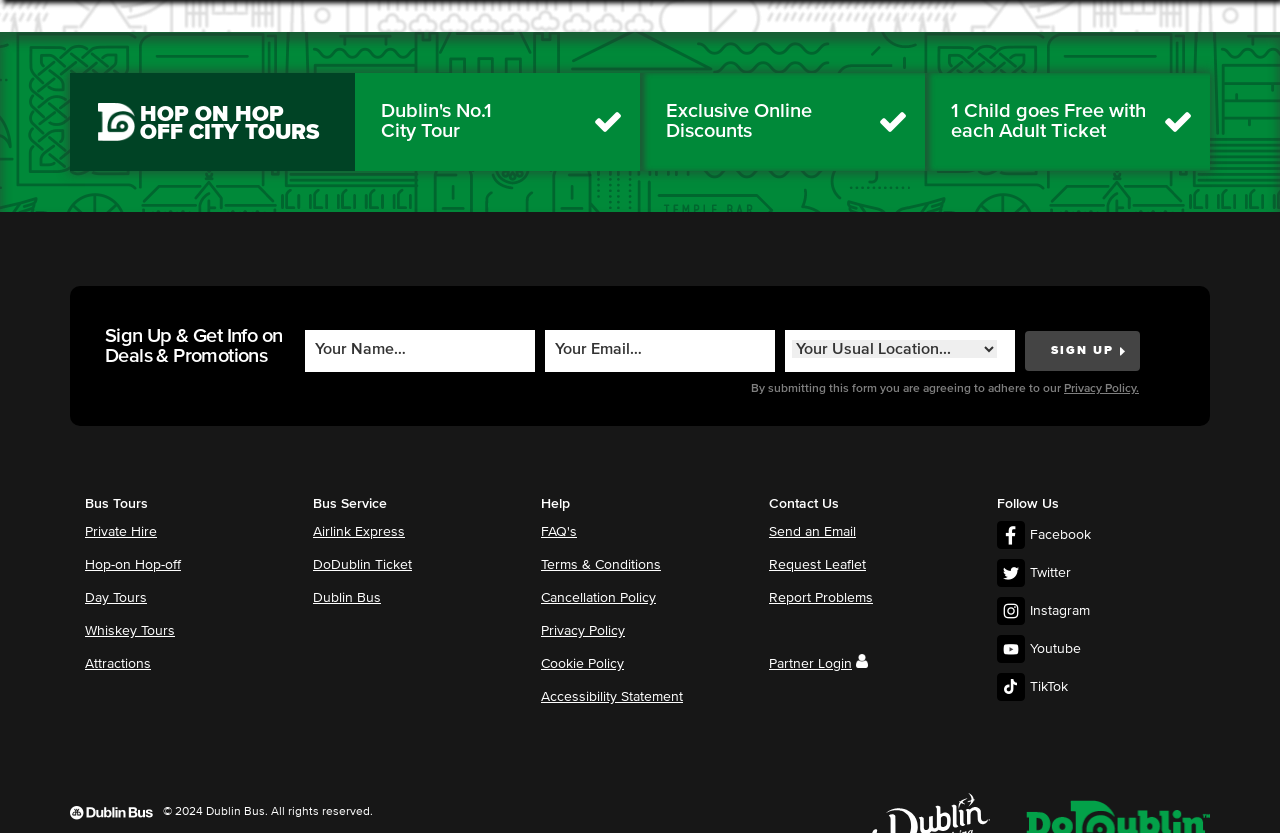Please provide the bounding box coordinates for the element that needs to be clicked to perform the instruction: "Book a hop-on hop-off city tour". The coordinates must consist of four float numbers between 0 and 1, formatted as [left, top, right, bottom].

[0.055, 0.132, 0.945, 0.149]